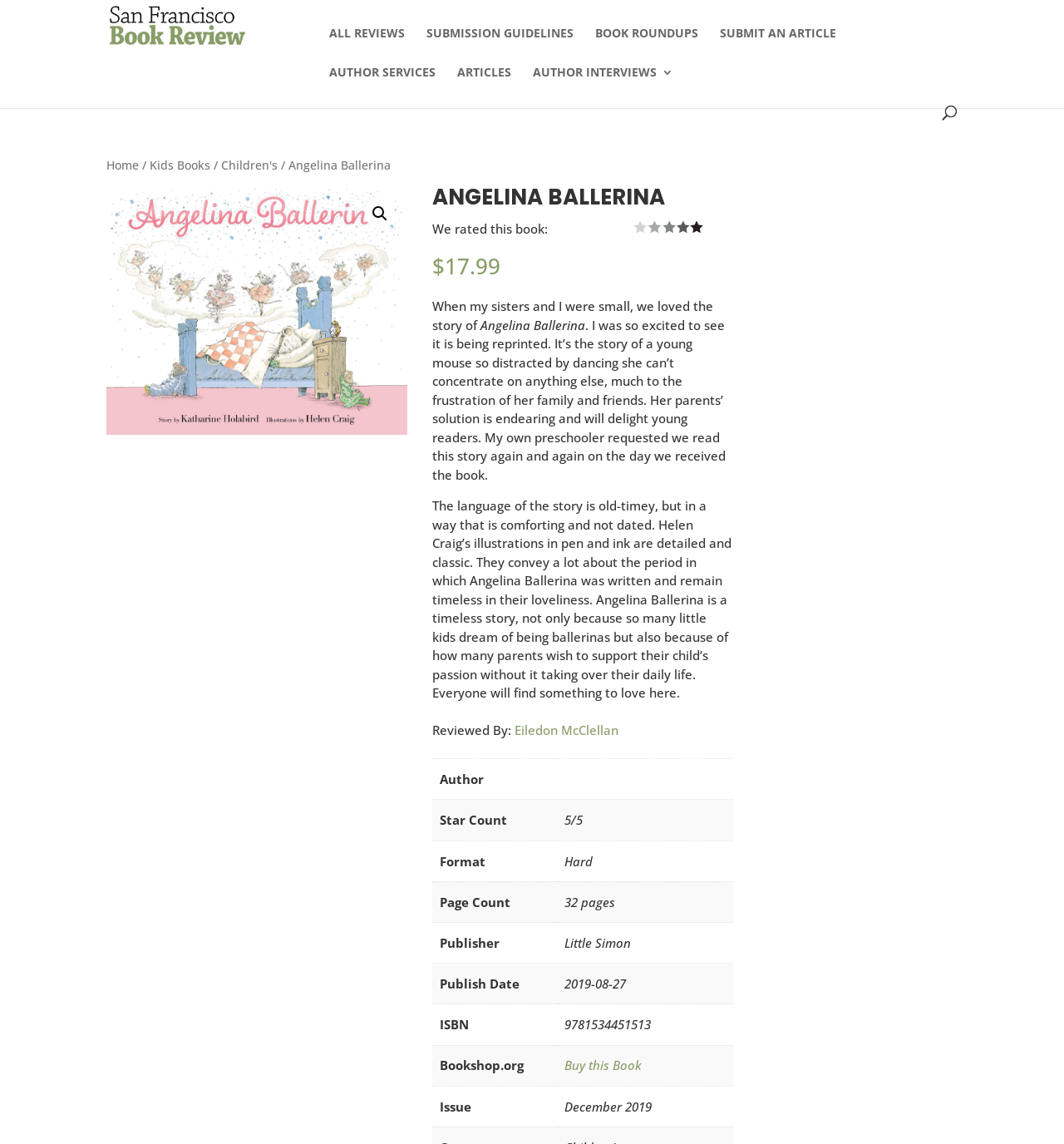Answer this question using a single word or a brief phrase:
What is the name of the book being reviewed?

Angelina Ballerina